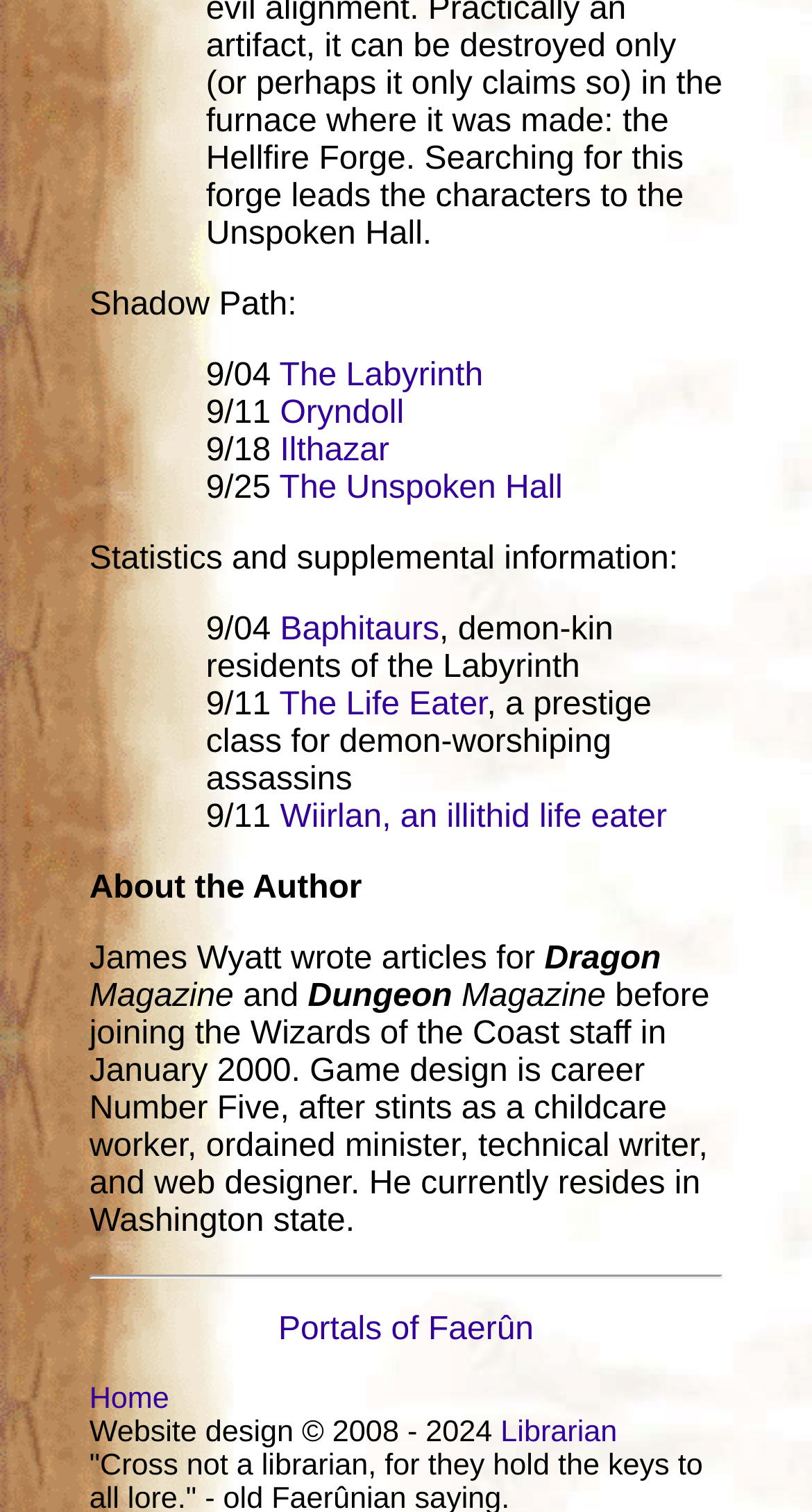Pinpoint the bounding box coordinates of the area that should be clicked to complete the following instruction: "Visit Oryndoll". The coordinates must be given as four float numbers between 0 and 1, i.e., [left, top, right, bottom].

[0.345, 0.262, 0.498, 0.285]